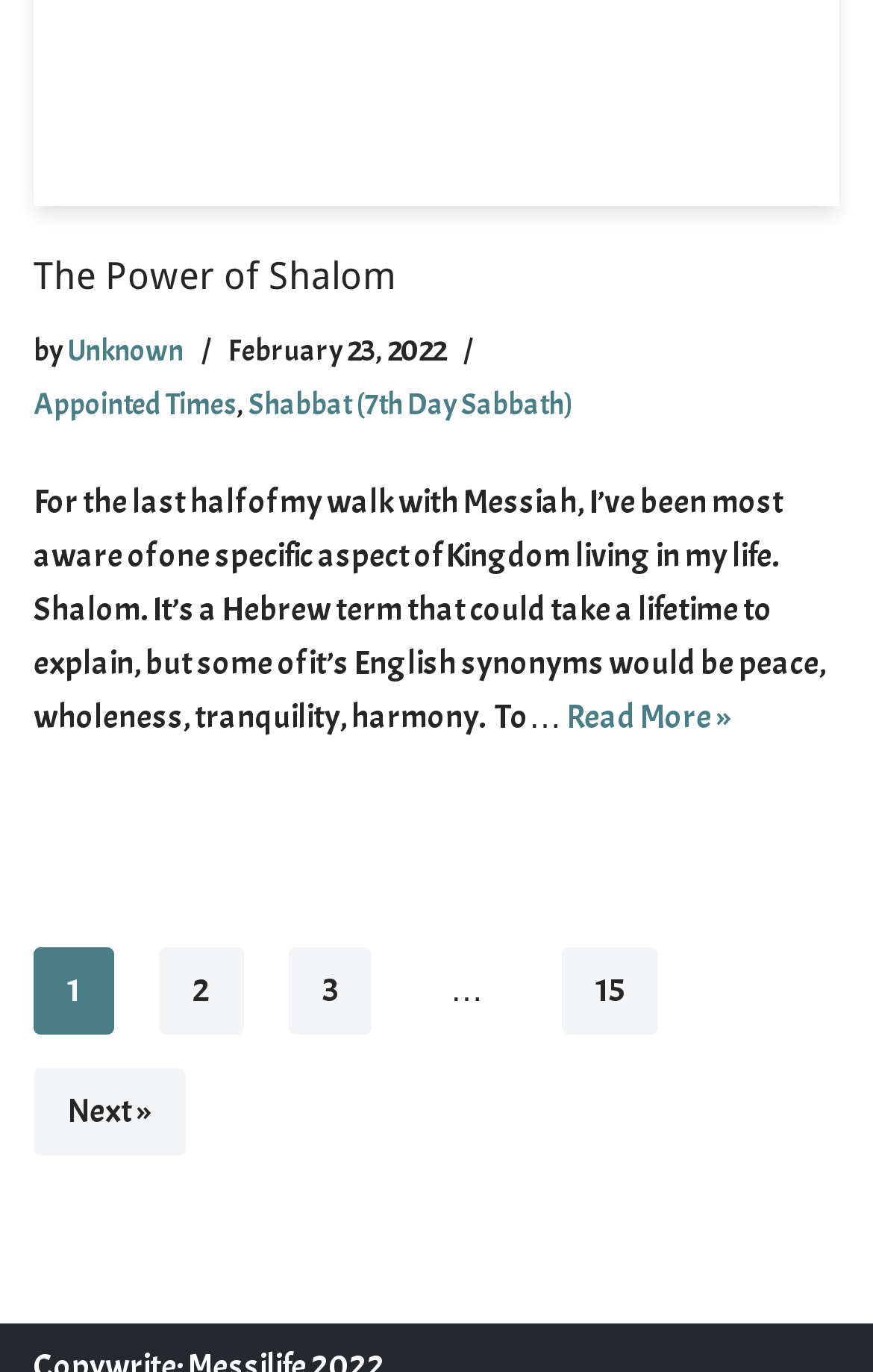Respond to the following query with just one word or a short phrase: 
When was the article published?

February 23, 2022